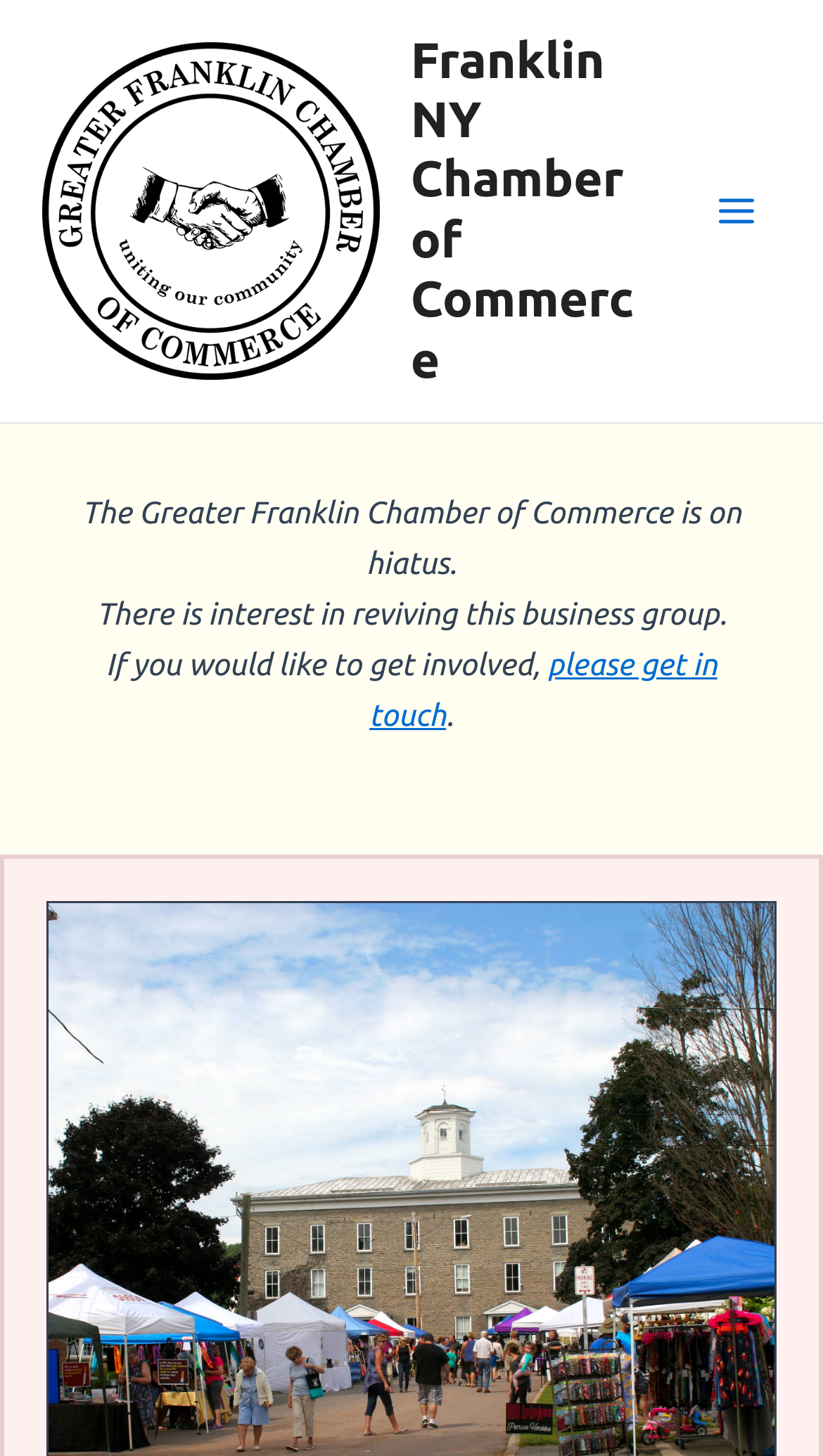Determine the bounding box coordinates of the UI element described by: "Main Menu".

[0.841, 0.114, 0.949, 0.175]